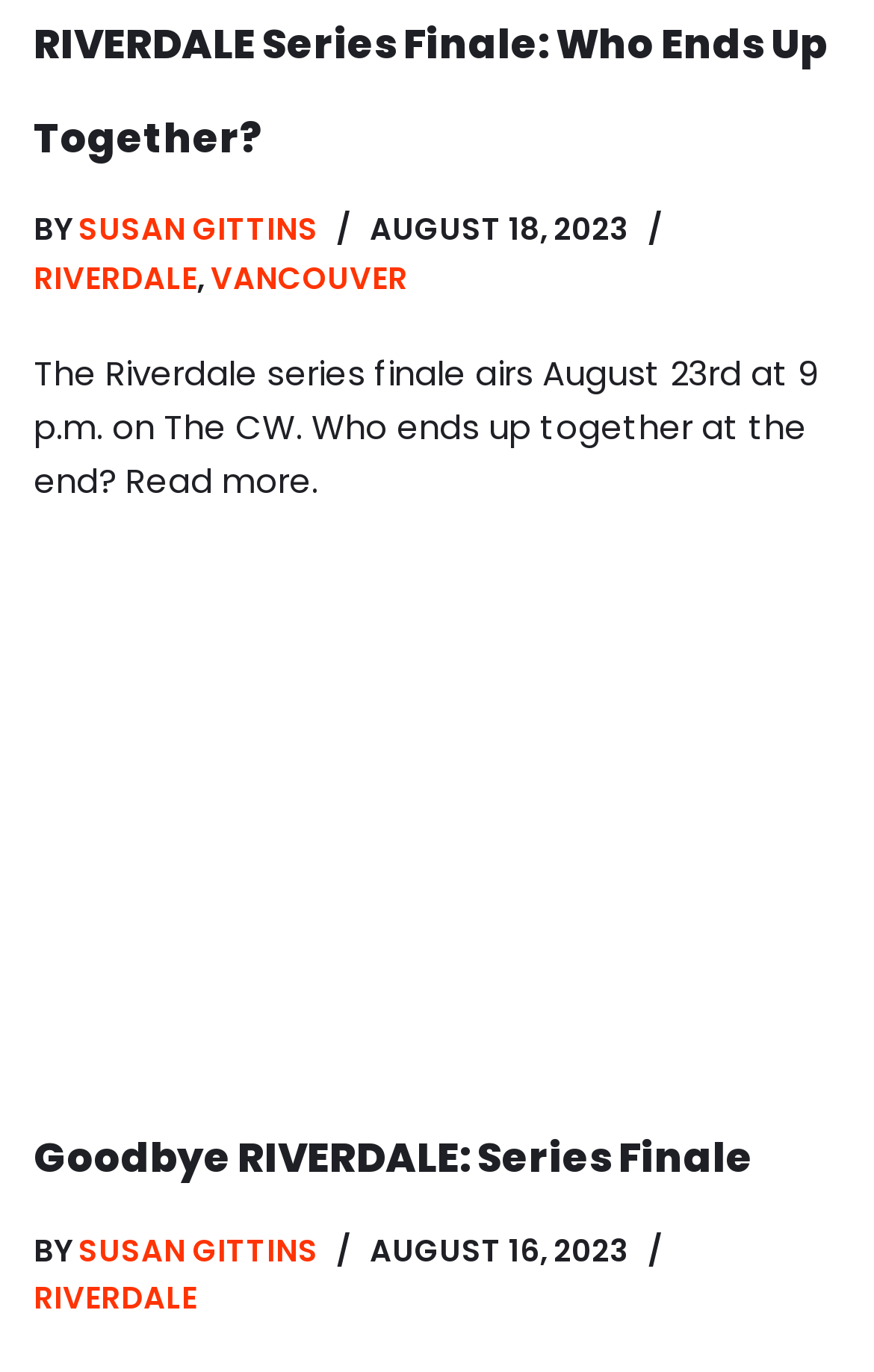Locate the bounding box of the UI element based on this description: "title="Goodbye RIVERDALE: Series Finale"". Provide four float numbers between 0 and 1 as [left, top, right, bottom].

[0.038, 0.42, 0.962, 0.778]